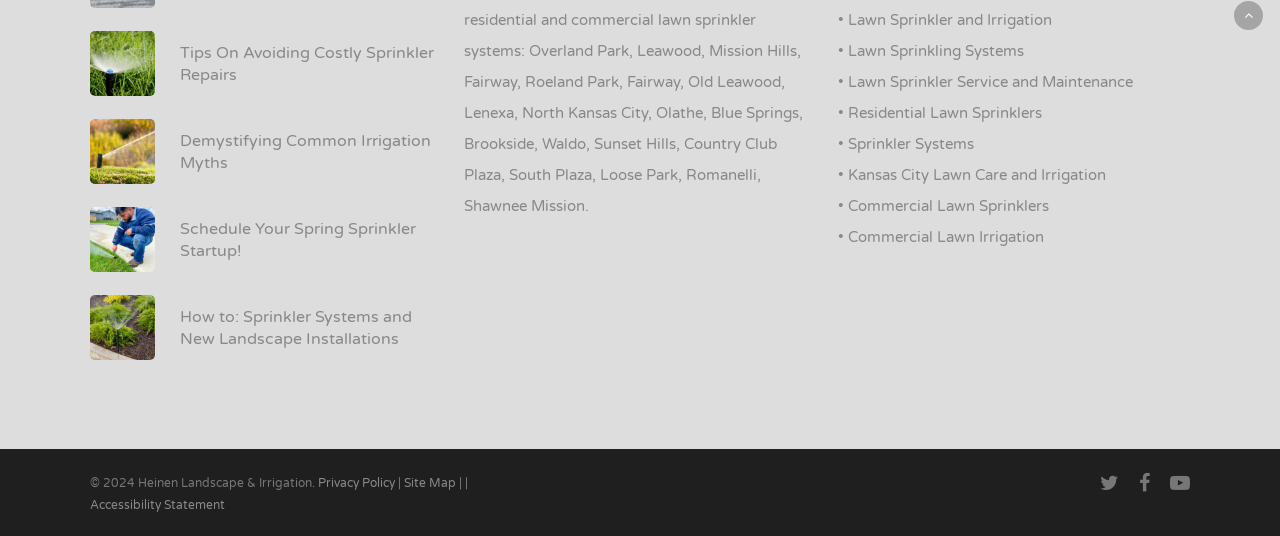Based on the image, provide a detailed and complete answer to the question: 
What is the purpose of the links on the right side of the webpage?

The links on the right side of the webpage are categorized under 'Lawn Sprinkler and Irrigation' and its subtopics, suggesting that they provide information and services related to lawn sprinkler and irrigation systems.